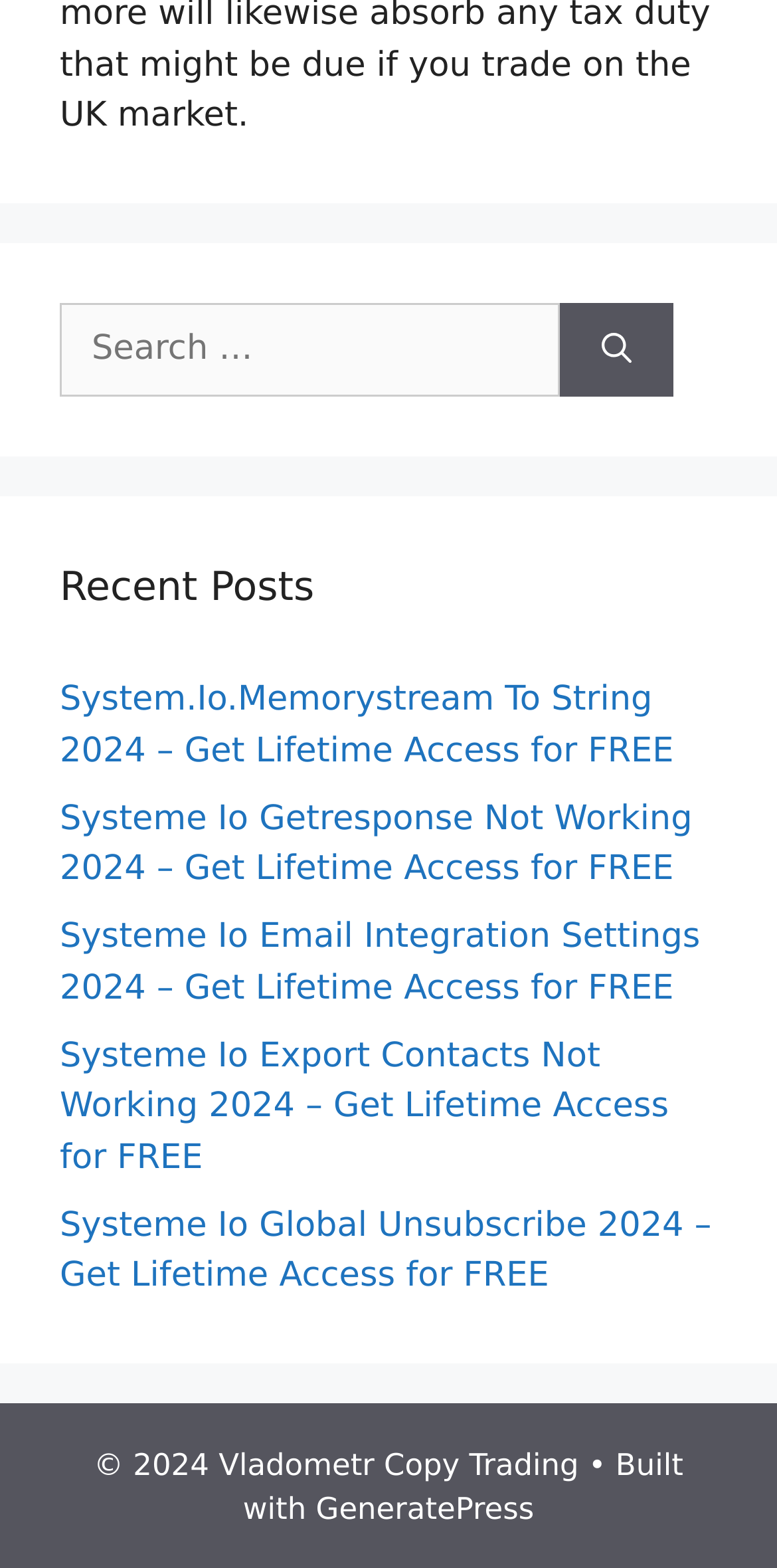Can you give a comprehensive explanation to the question given the content of the image?
What is the purpose of the button next to the search box?

I found a button next to the search box with the text 'Search', which suggests that its purpose is to initiate a search based on the input in the search box.